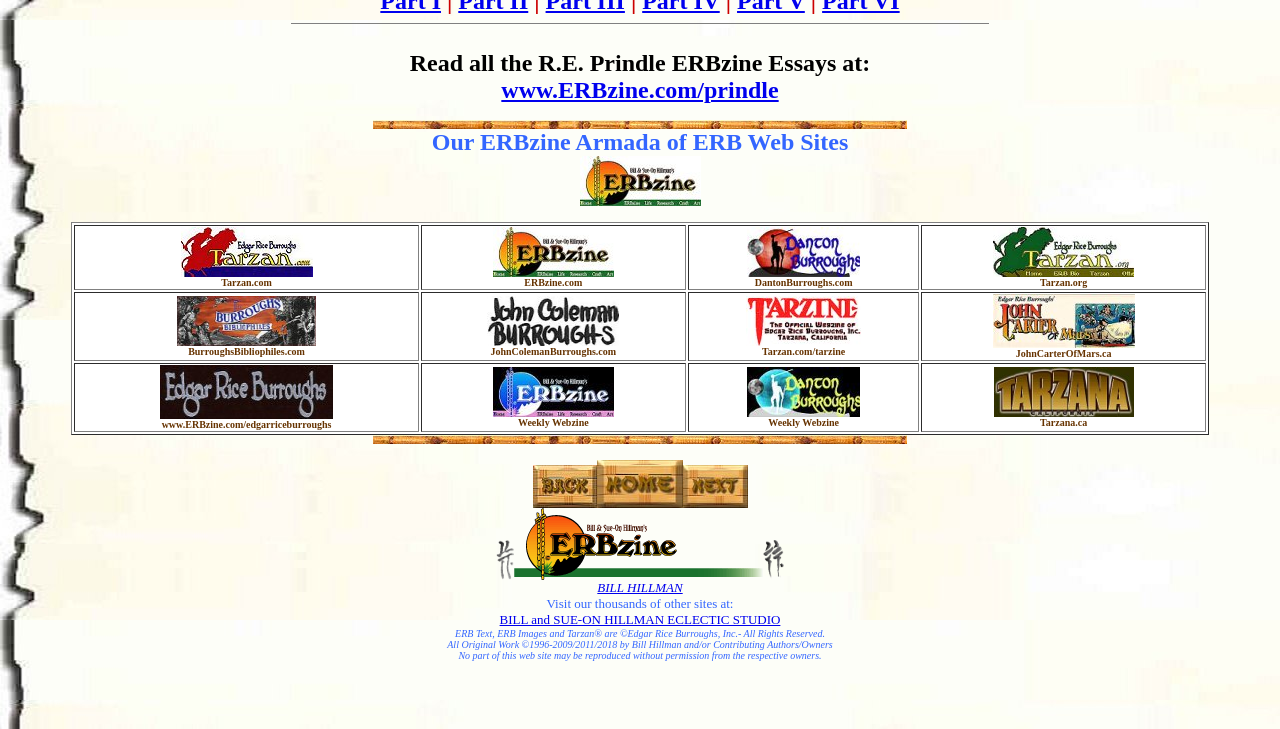Using the provided element description: "FORTRAN", determine the bounding box coordinates of the corresponding UI element in the screenshot.

None